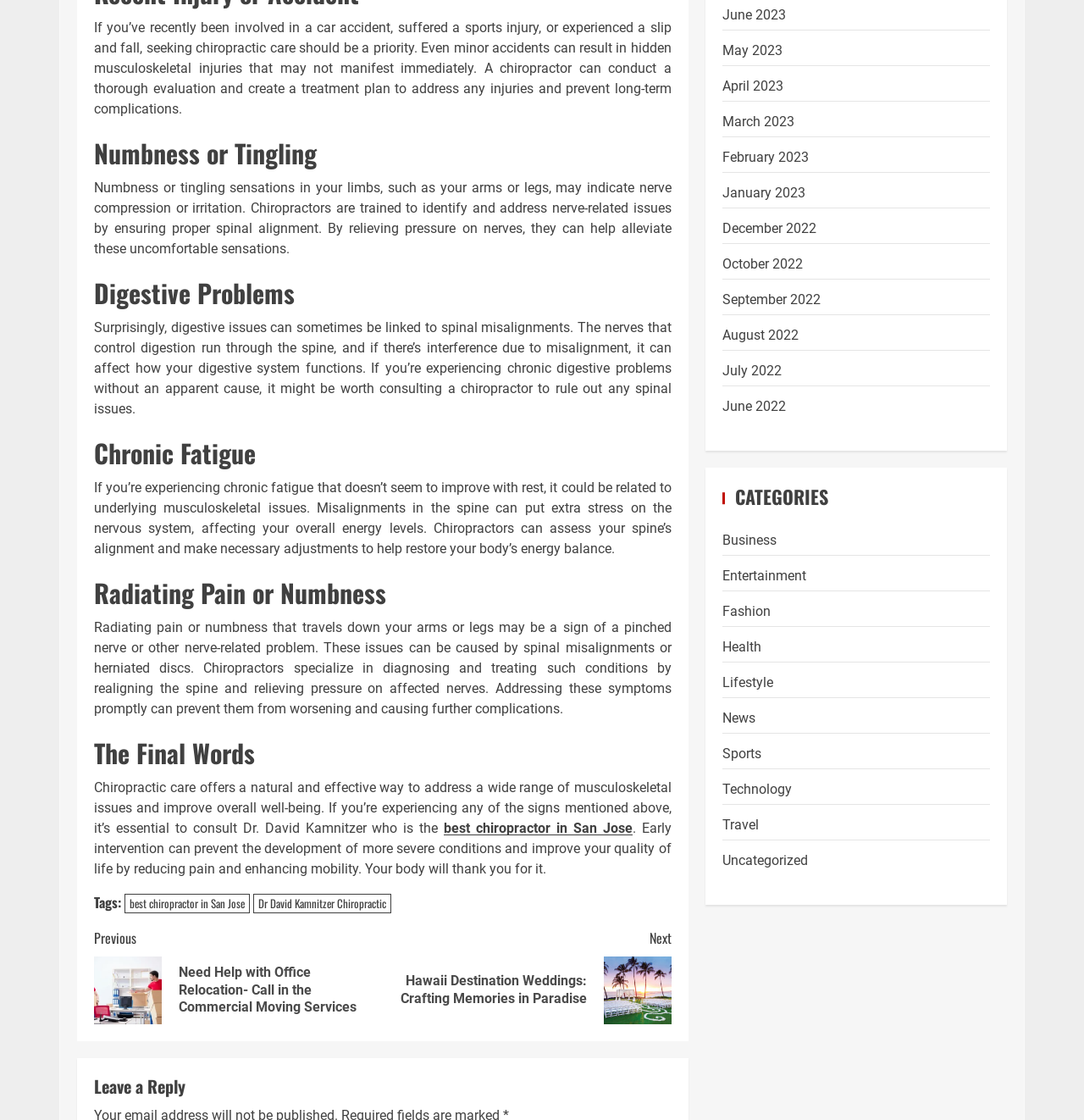Can you find the bounding box coordinates of the area I should click to execute the following instruction: "Read more about 'Numbness or Tingling'"?

[0.087, 0.122, 0.619, 0.151]